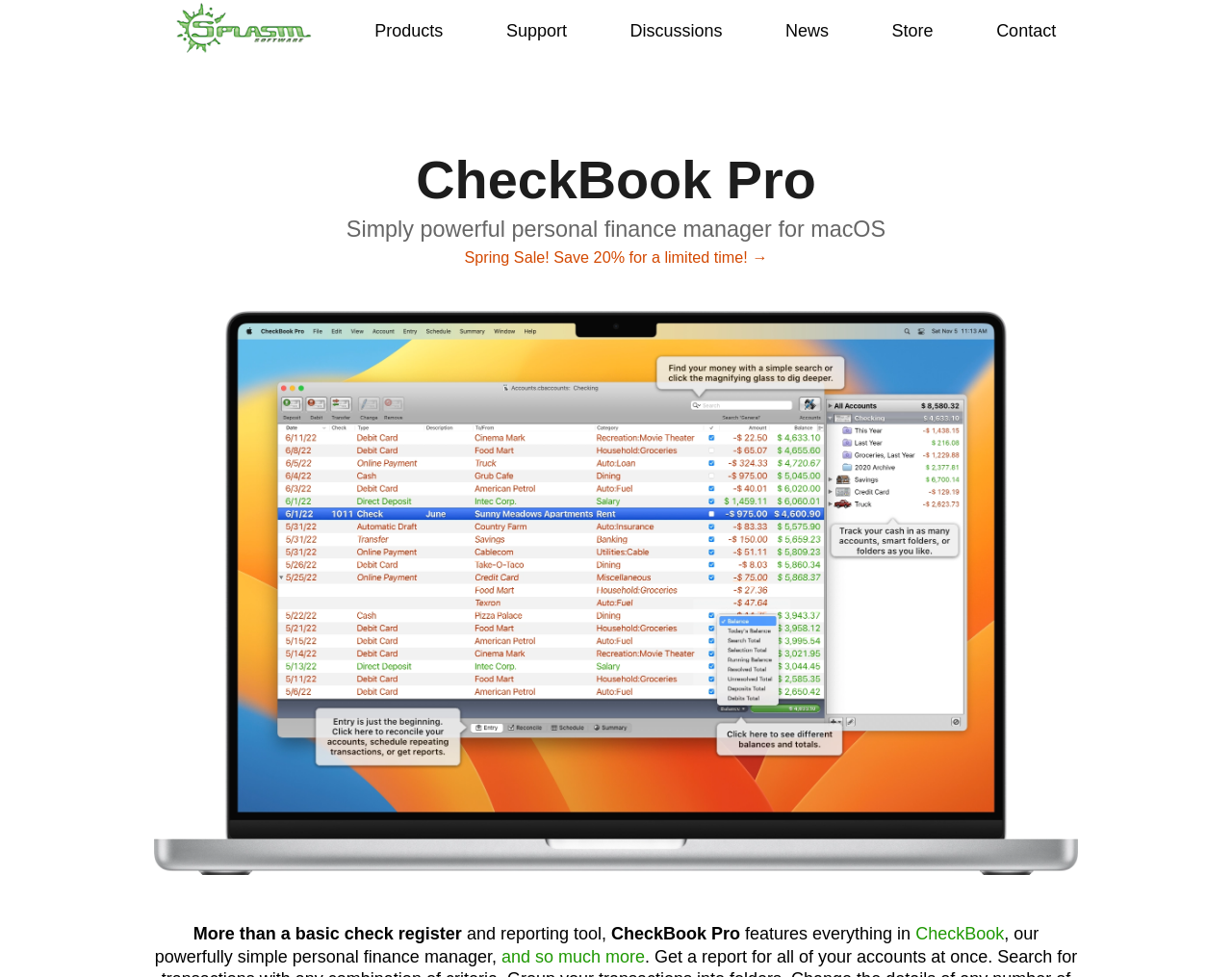Find the bounding box coordinates of the clickable area that will achieve the following instruction: "Go to HOME page".

None